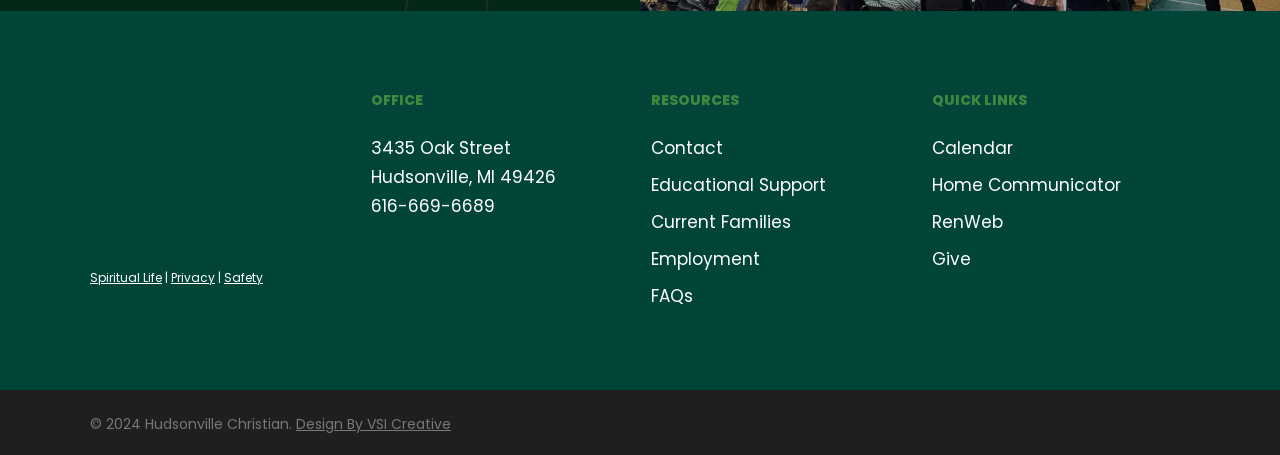Pinpoint the bounding box coordinates of the clickable area needed to execute the instruction: "Go to Calendar". The coordinates should be specified as four float numbers between 0 and 1, i.e., [left, top, right, bottom].

[0.728, 0.295, 0.93, 0.359]